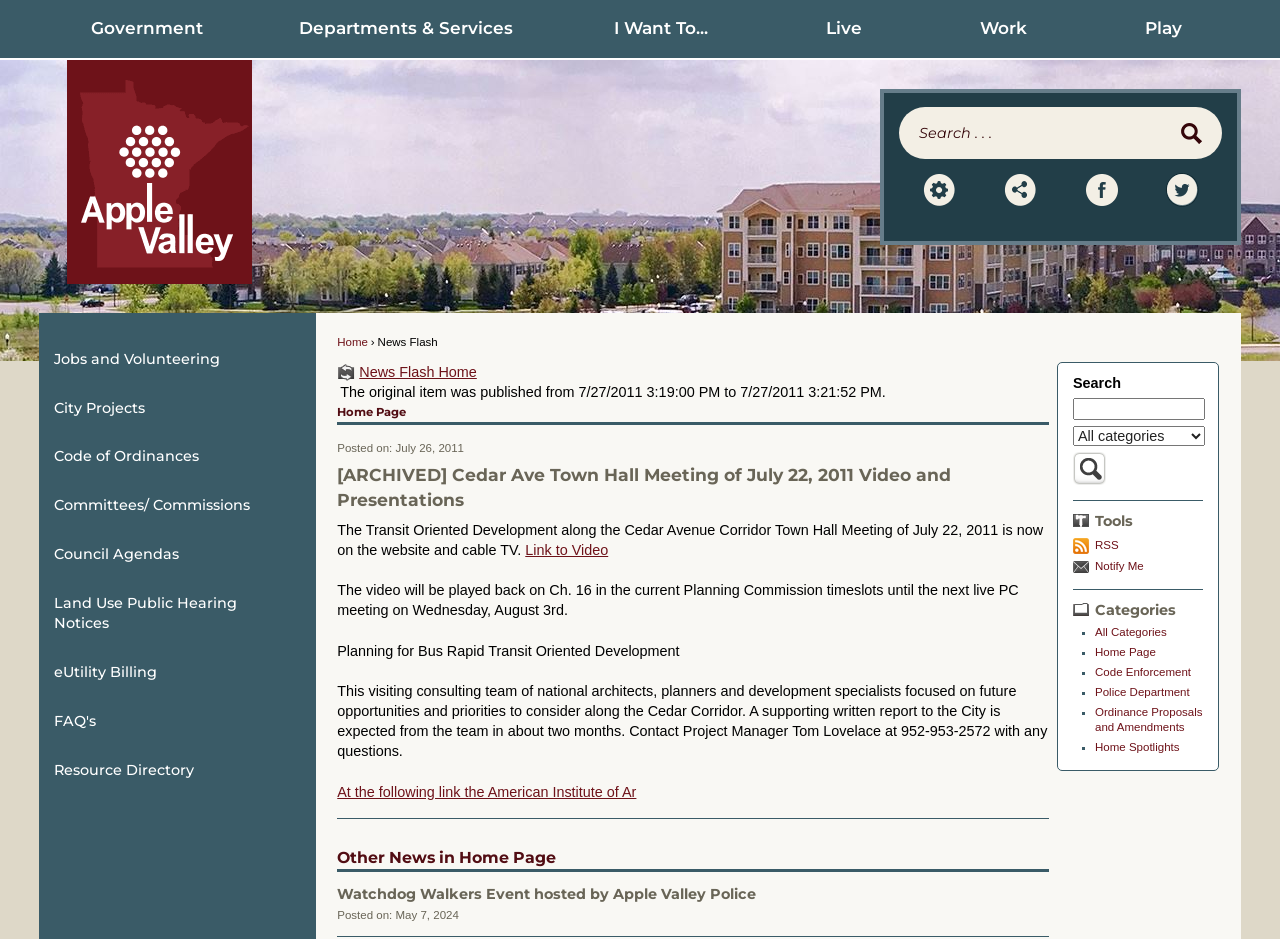Determine the bounding box coordinates for the area you should click to complete the following instruction: "Share this page".

[0.765, 0.181, 0.828, 0.242]